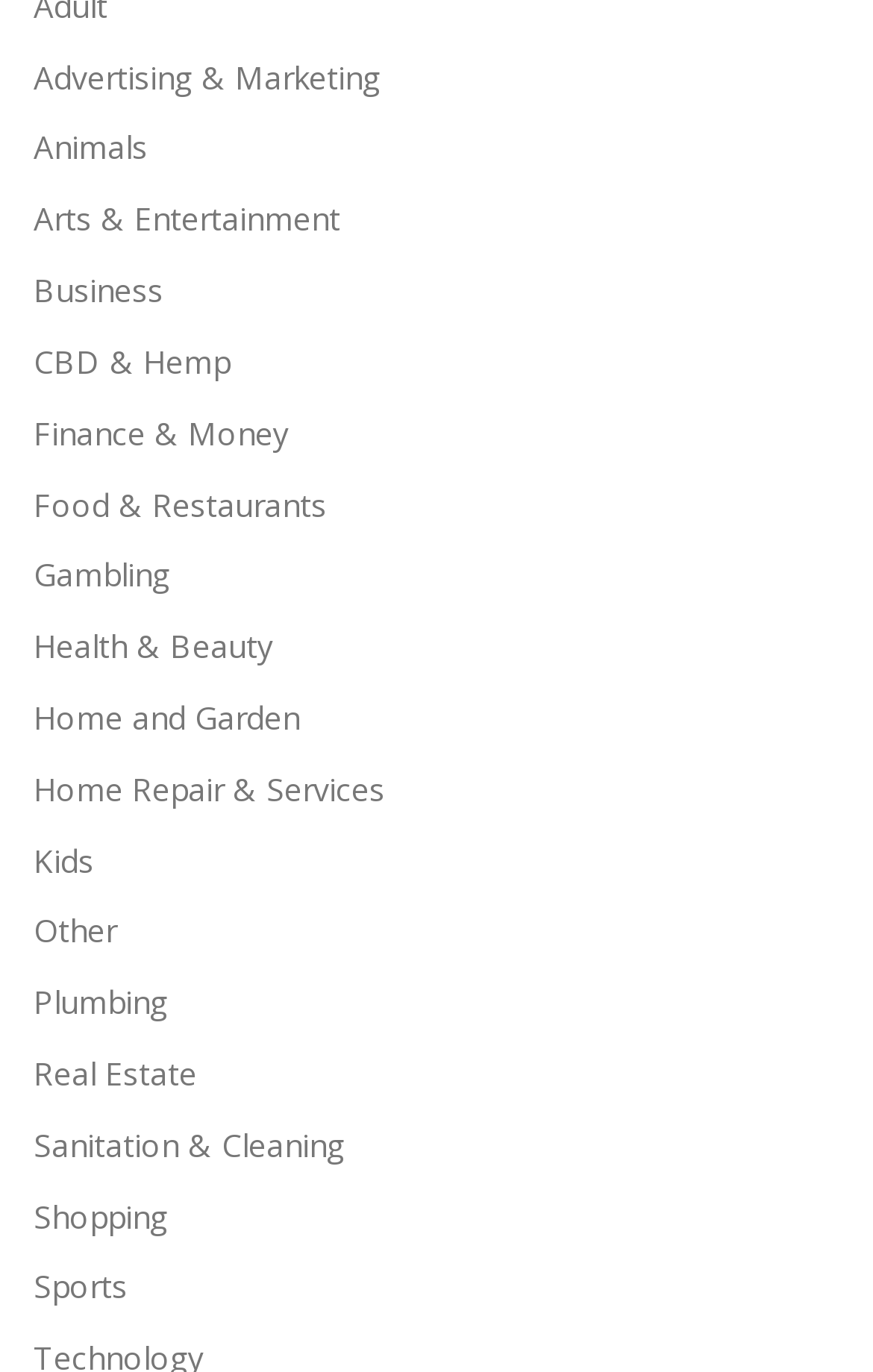Use a single word or phrase to answer the question: What is the last category listed?

Sports